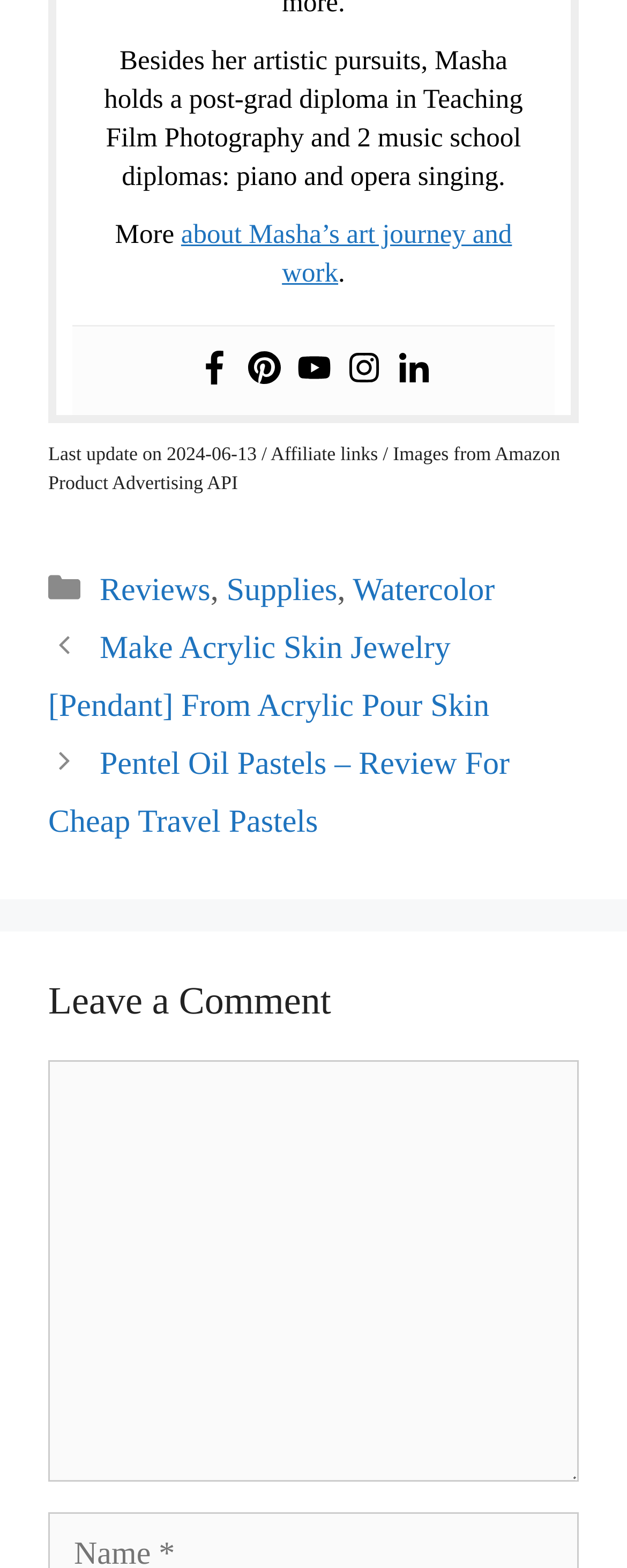Please identify the bounding box coordinates of the region to click in order to complete the task: "Visit Masha's Facebook page". The coordinates must be four float numbers between 0 and 1, specified as [left, top, right, bottom].

[0.314, 0.224, 0.368, 0.249]